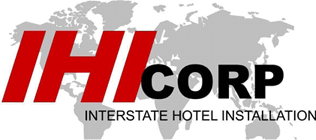What is the type of services provided by IHI Corp?
Please provide a single word or phrase as your answer based on the screenshot.

hospitality installation services